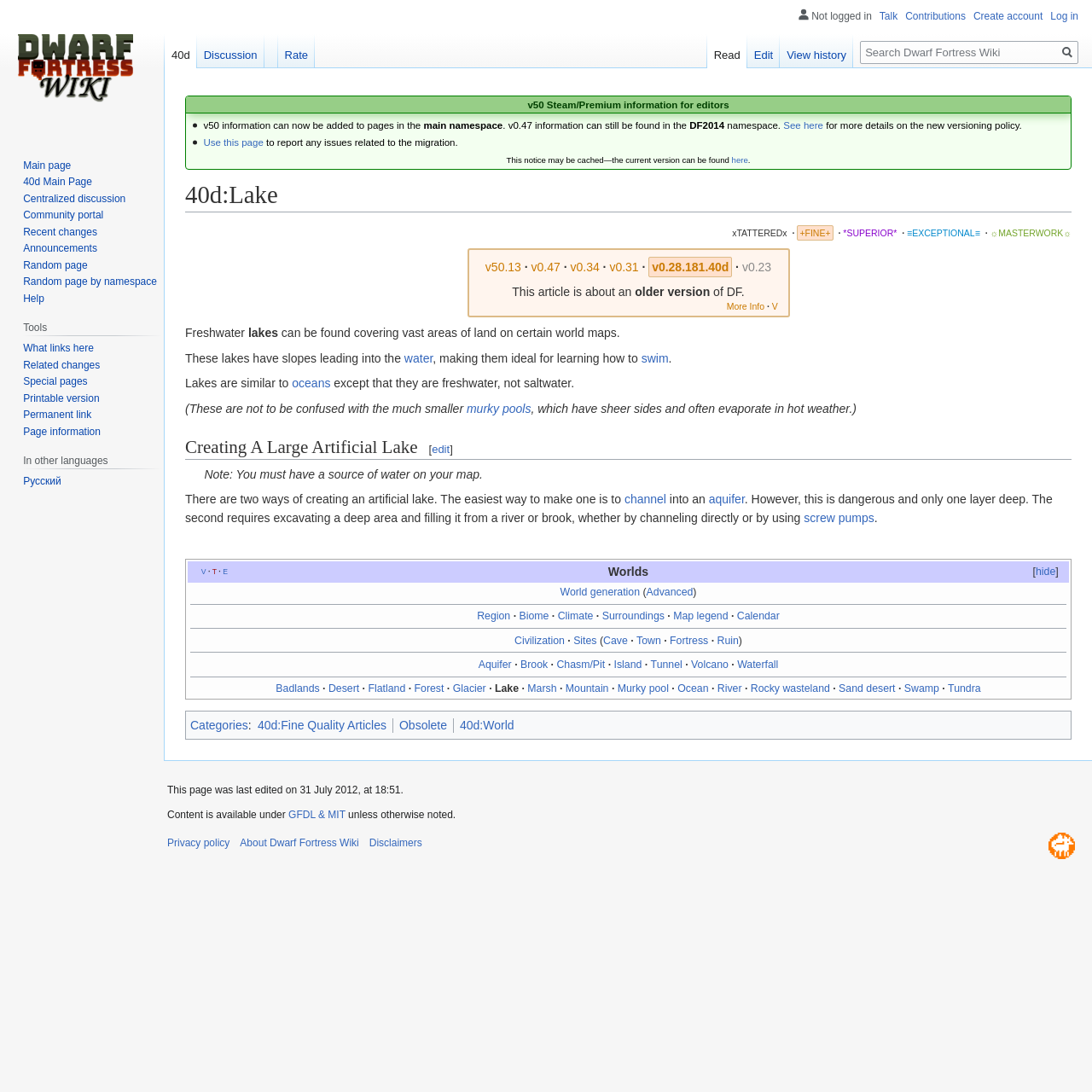Answer in one word or a short phrase: 
What is the purpose of screw pumps in creating an artificial lake?

Filling it from a river or brook